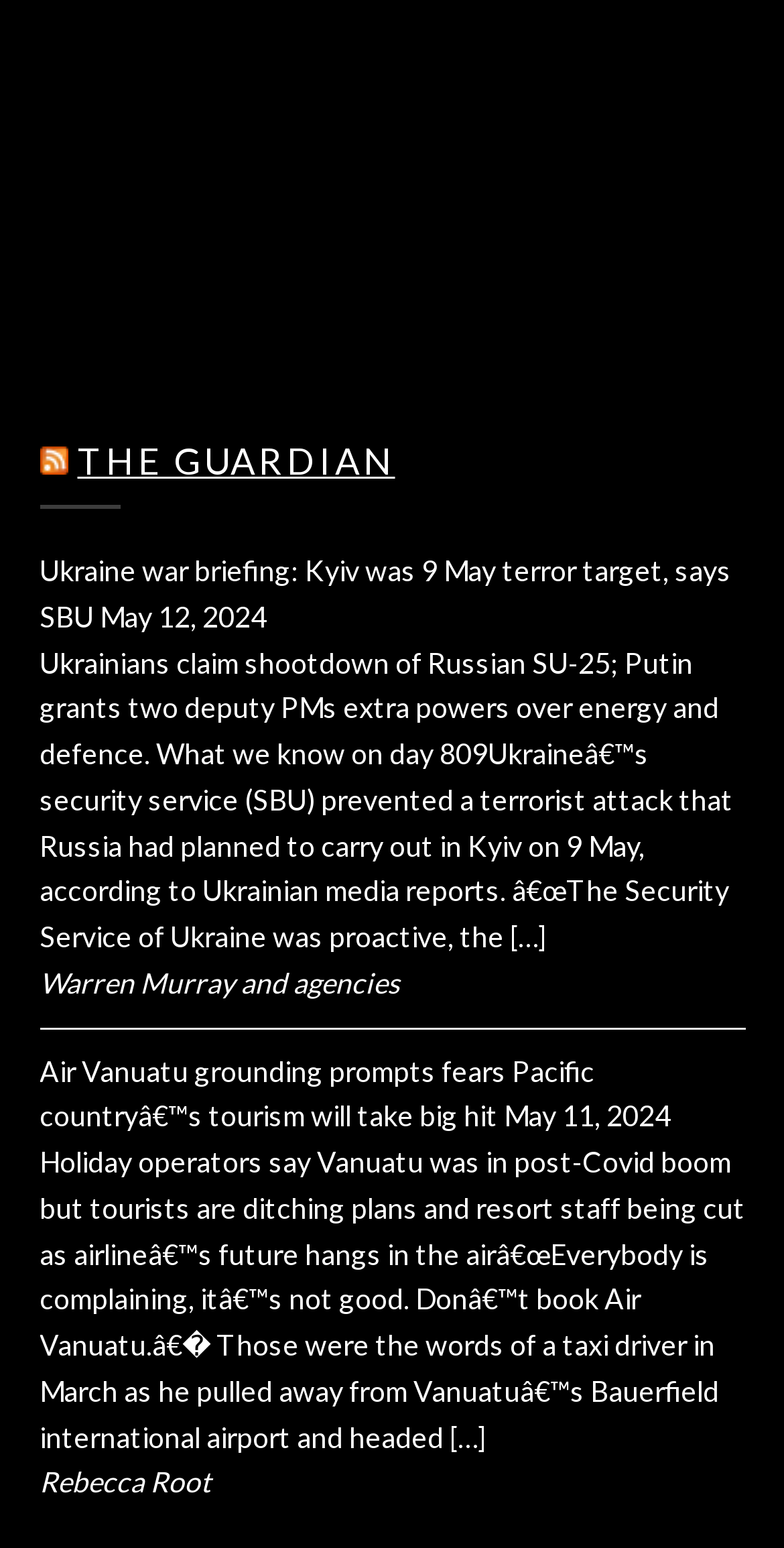Please provide a one-word or phrase answer to the question: 
What is the topic of the second article?

Air Vanuatu